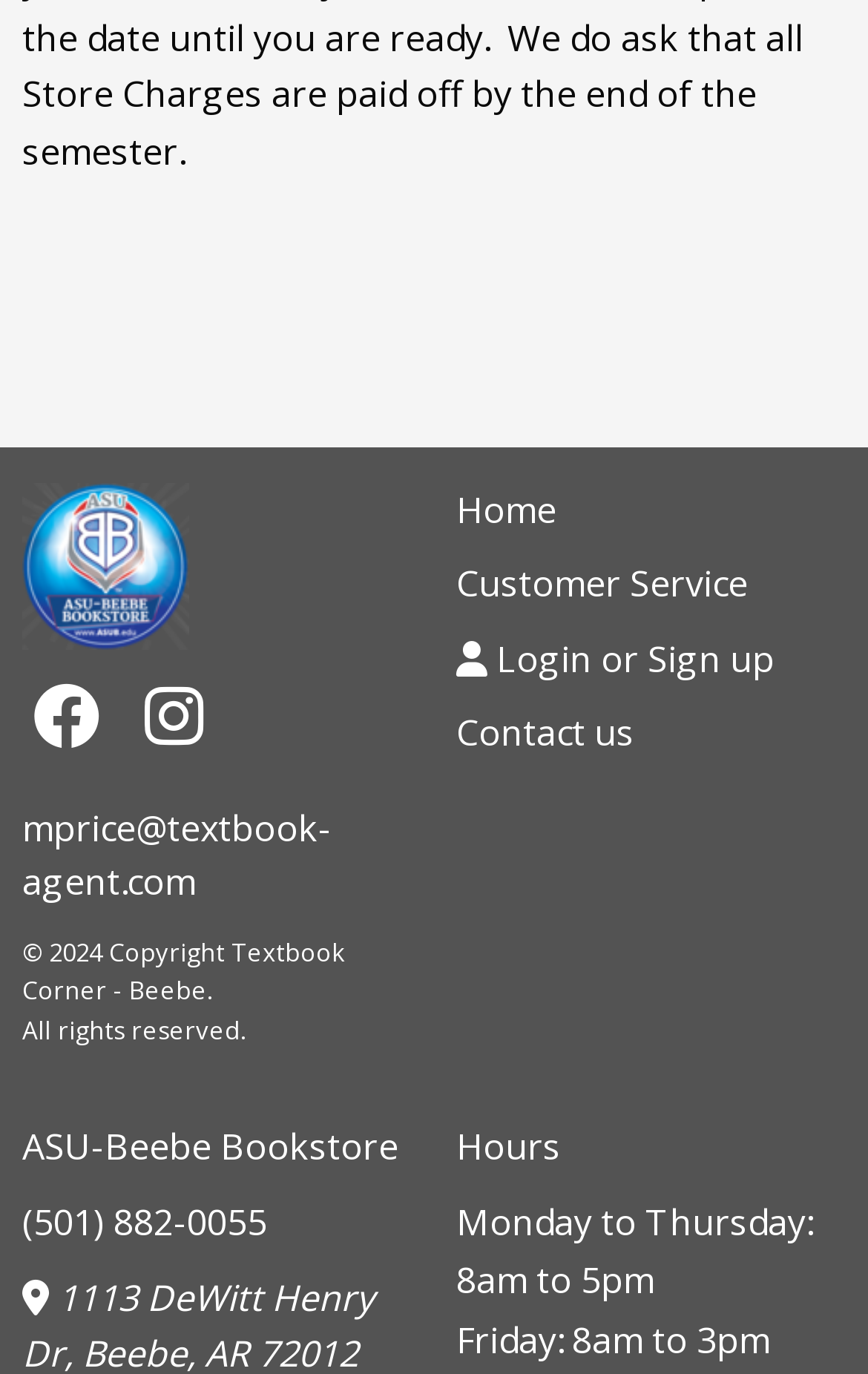Please determine the bounding box coordinates of the section I need to click to accomplish this instruction: "Contact us".

[0.526, 0.516, 0.731, 0.551]